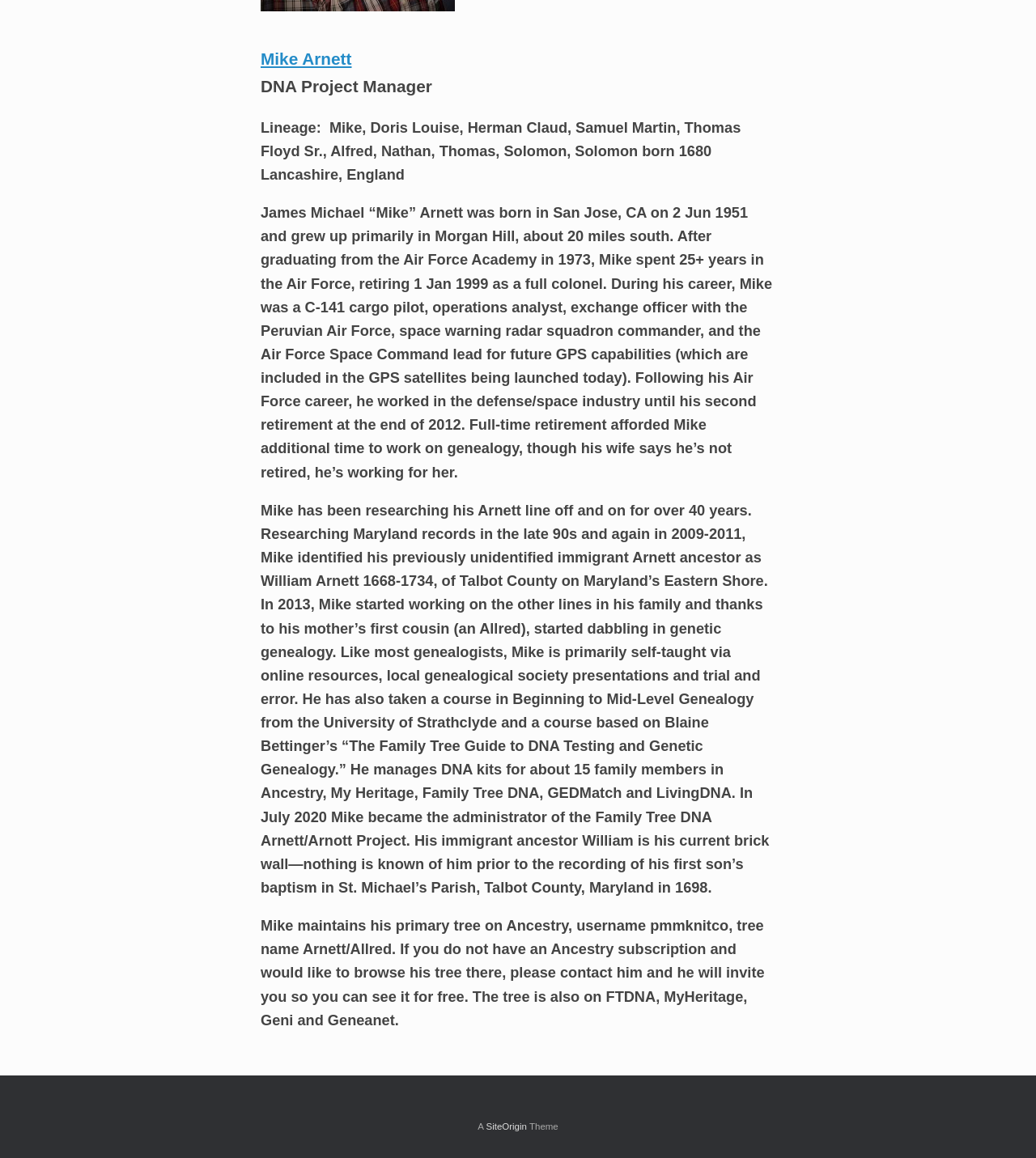Identify the bounding box coordinates of the HTML element based on this description: "SiteOrigin".

[0.469, 0.969, 0.509, 0.977]